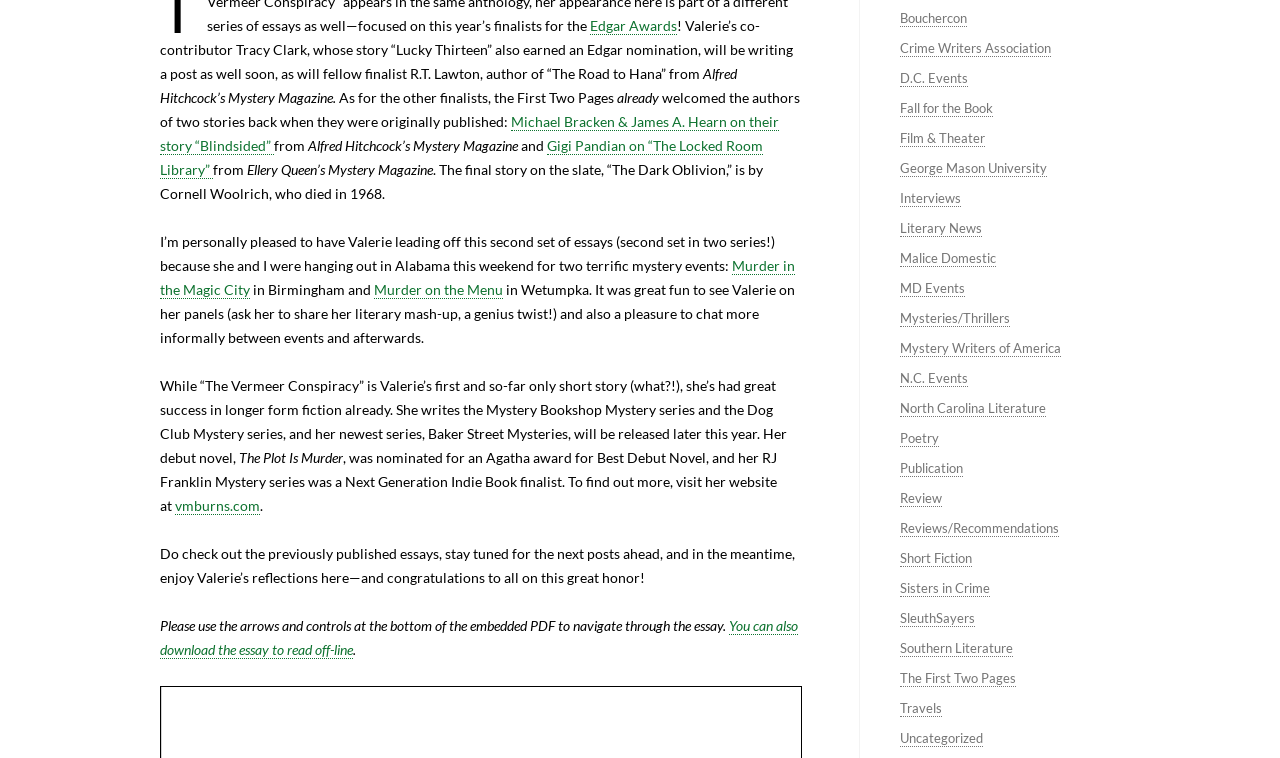Please specify the coordinates of the bounding box for the element that should be clicked to carry out this instruction: "Check out Murder in the Magic City". The coordinates must be four float numbers between 0 and 1, formatted as [left, top, right, bottom].

[0.125, 0.339, 0.621, 0.394]